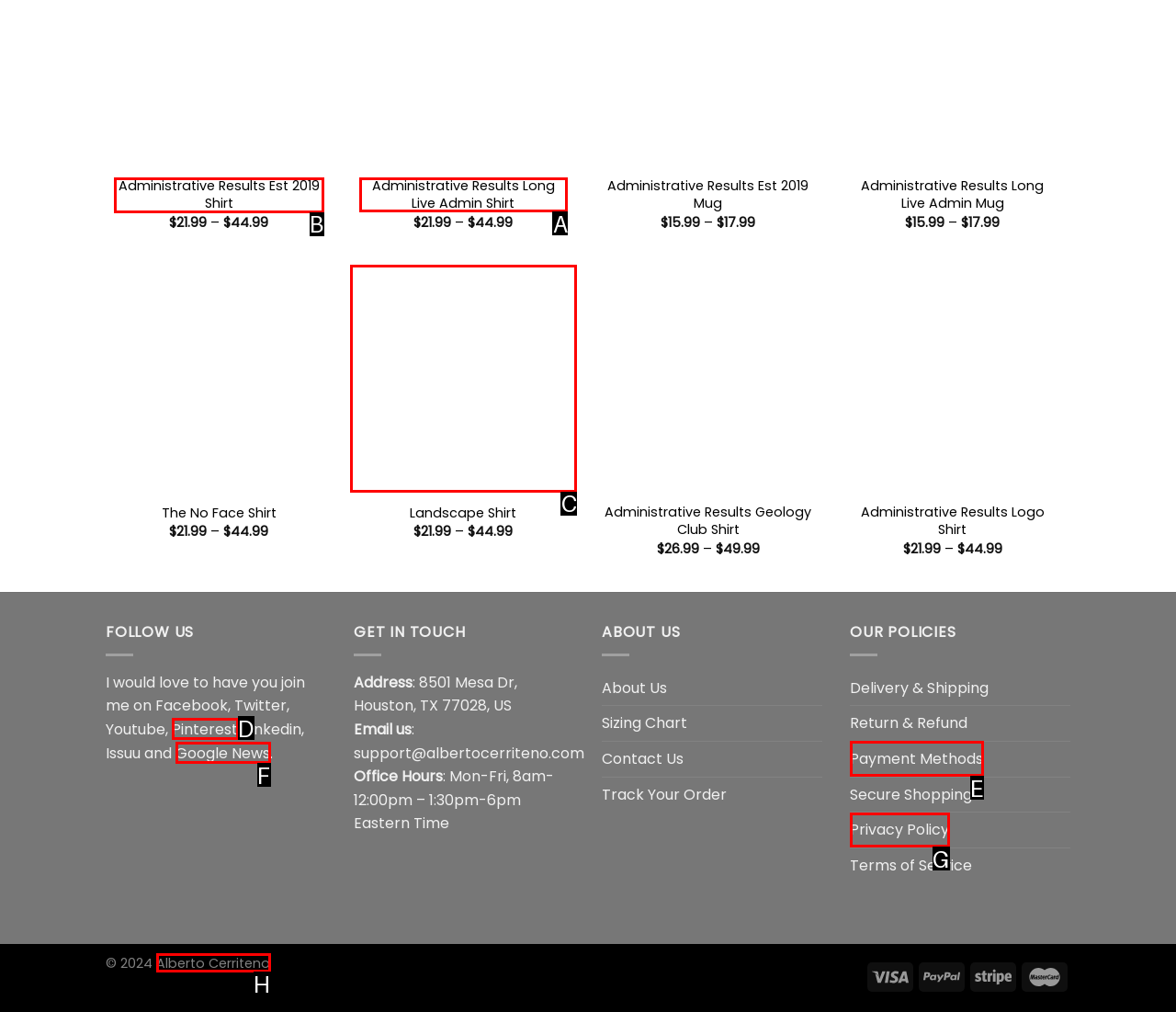Please identify the correct UI element to click for the task: Click the 'Administrative Results Est 2019 Shirt' link Respond with the letter of the appropriate option.

B